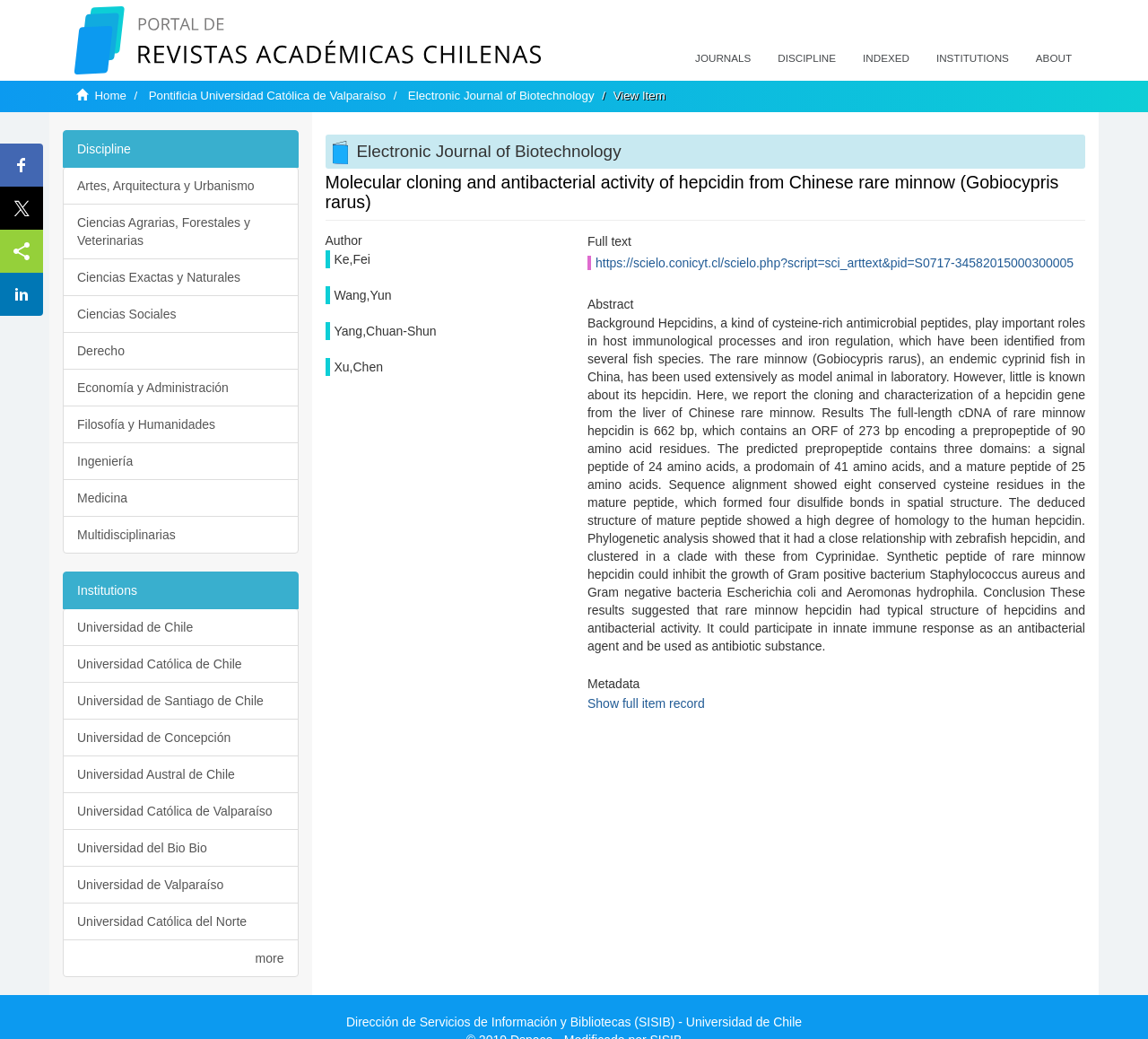Please use the details from the image to answer the following question comprehensively:
What is the title of the article?

The title of the article can be found in the heading element with the text 'Molecular cloning and antibacterial activity of hepcidin from Chinese rare minnow (Gobiocypris rarus)' which is located at the top of the webpage.